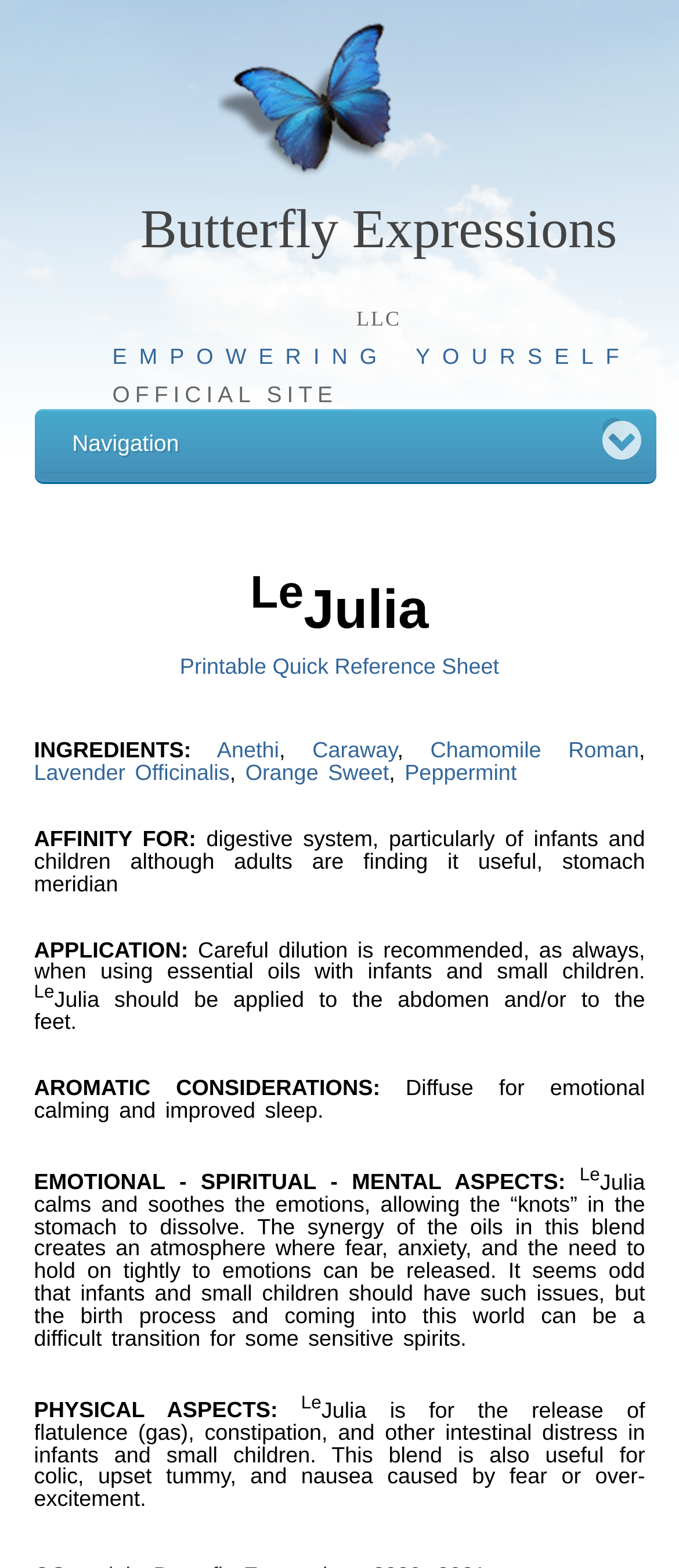Please reply to the following question with a single word or a short phrase:
What ingredients are mentioned on the webpage?

Anethi, Caraway, Chamomile Roman, Lavender Officinalis, Orange Sweet, Peppermint